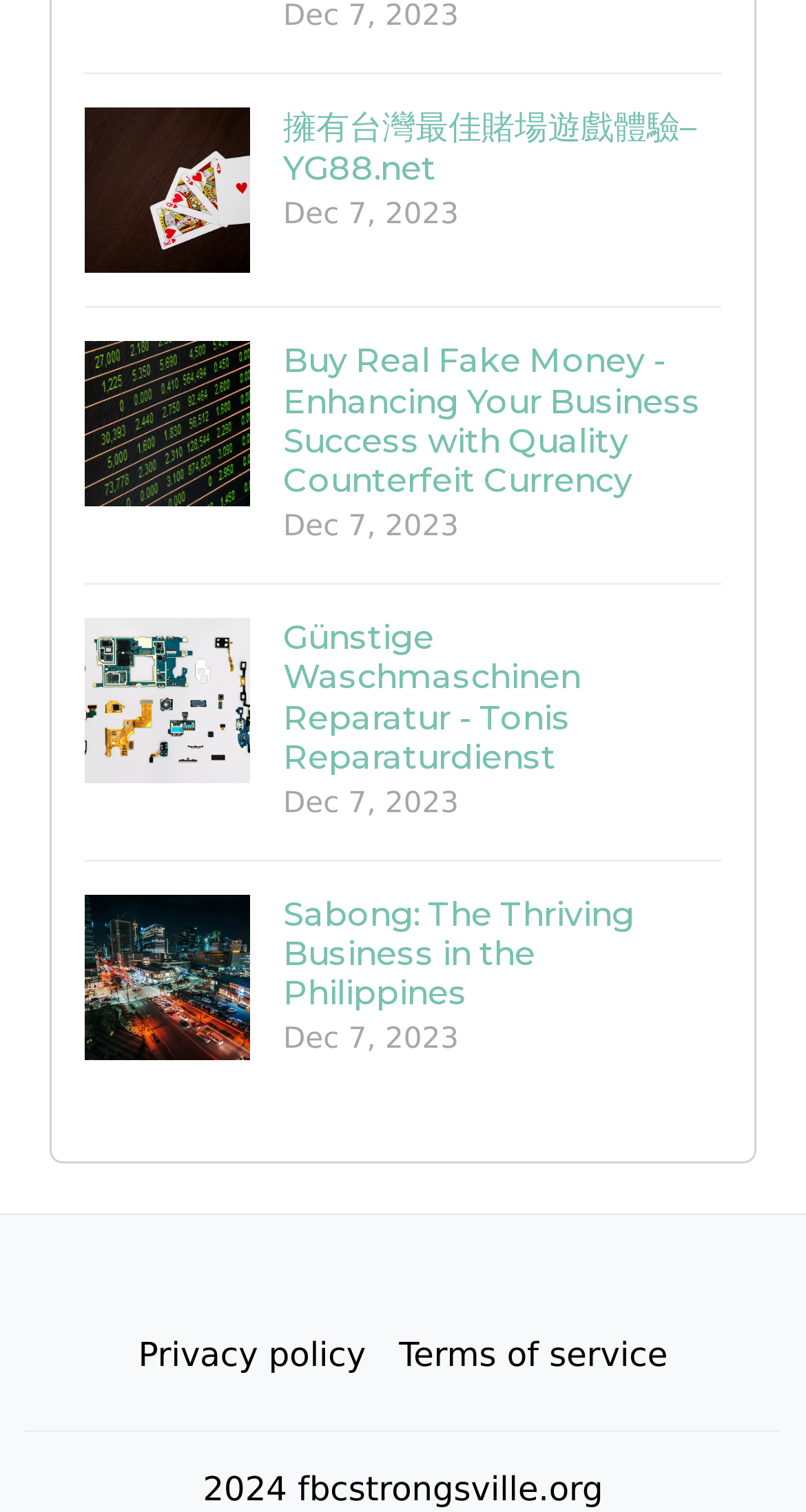Using the provided description: "擁有台灣最佳賭場遊戲體驗– YG88.net Dec 7, 2023", find the bounding box coordinates of the corresponding UI element. The output should be four float numbers between 0 and 1, in the format [left, top, right, bottom].

[0.105, 0.048, 0.895, 0.203]